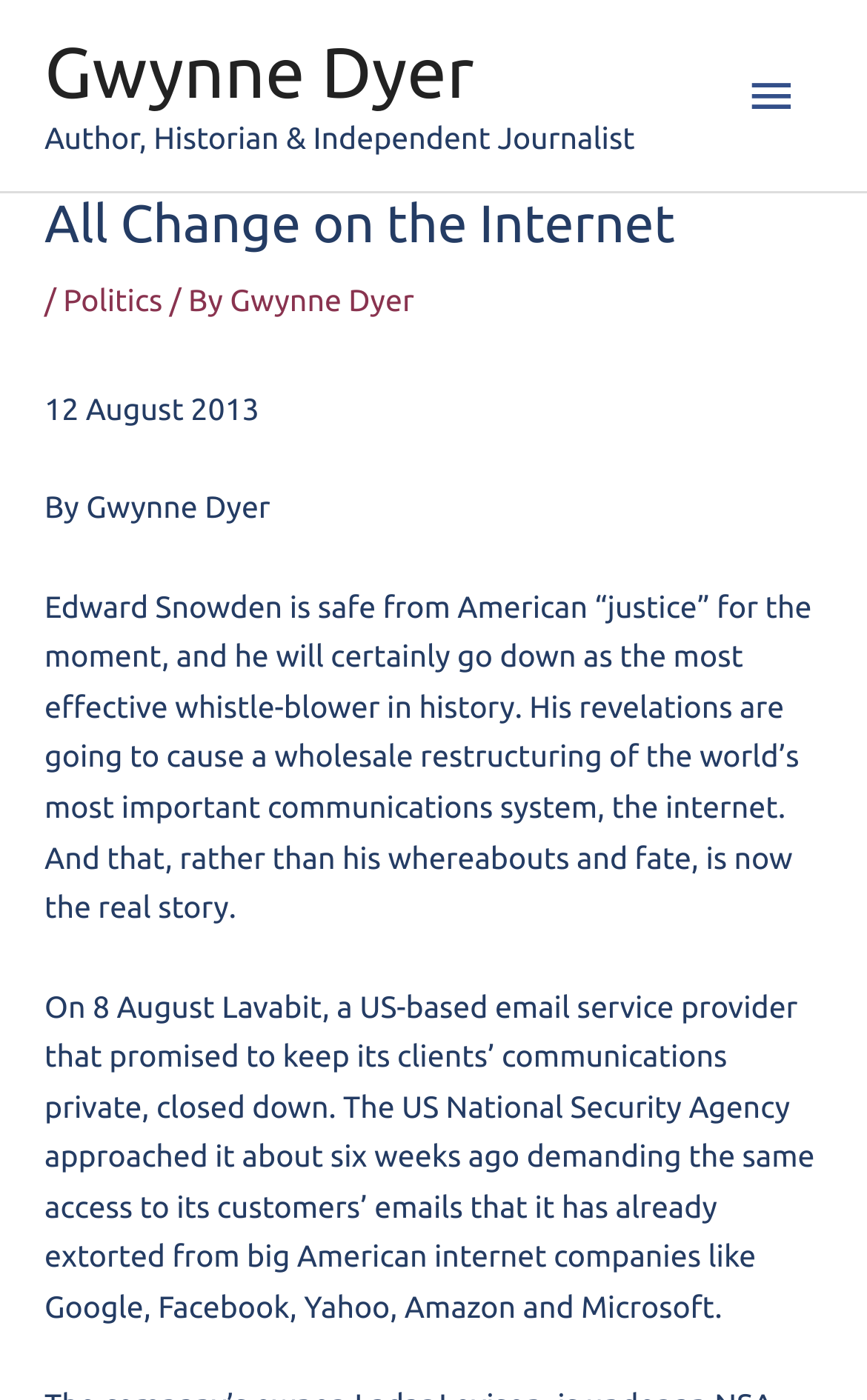Please identify the primary heading of the webpage and give its text content.

All Change on the Internet